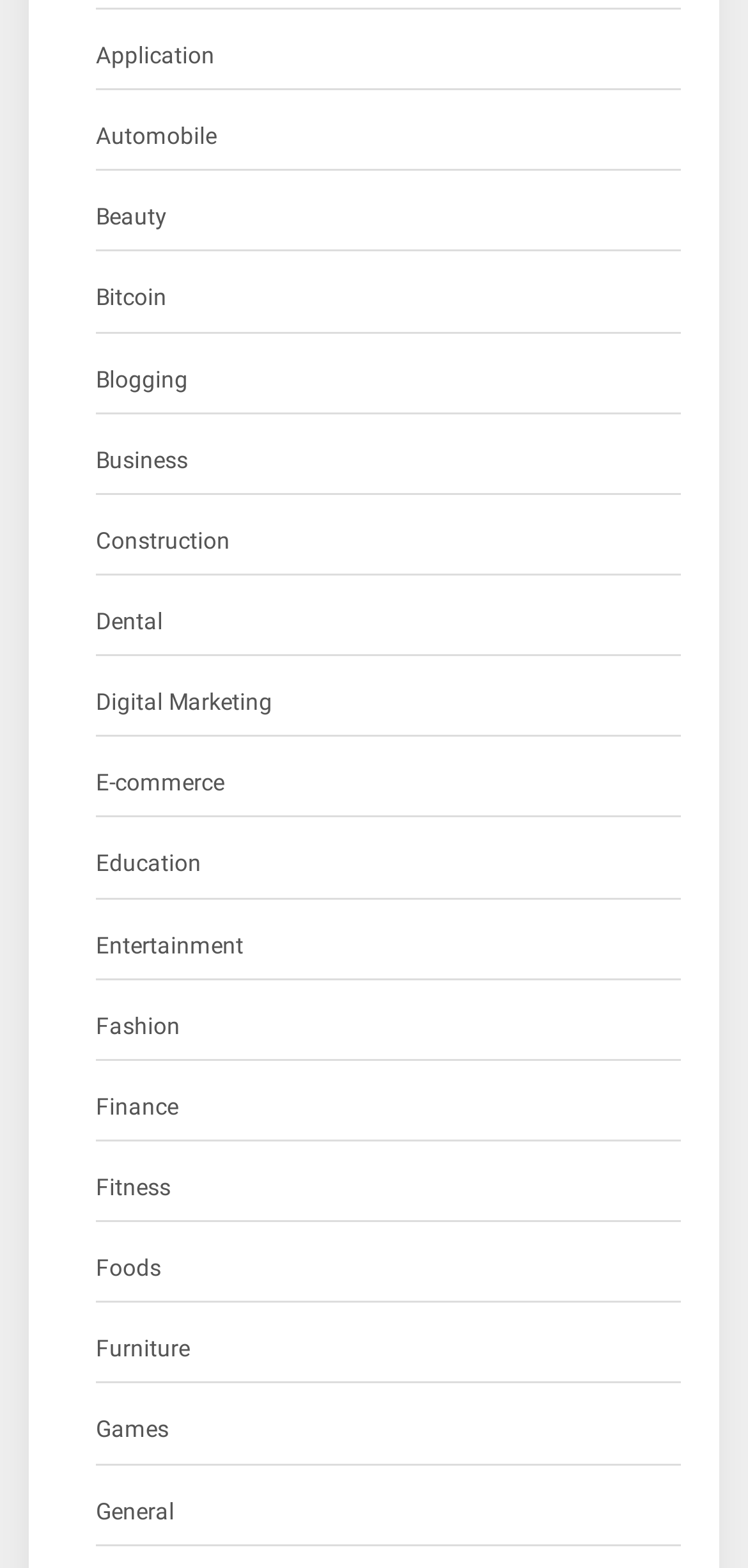Locate the bounding box of the UI element based on this description: "Digital Marketing". Provide four float numbers between 0 and 1 as [left, top, right, bottom].

[0.128, 0.436, 0.364, 0.462]